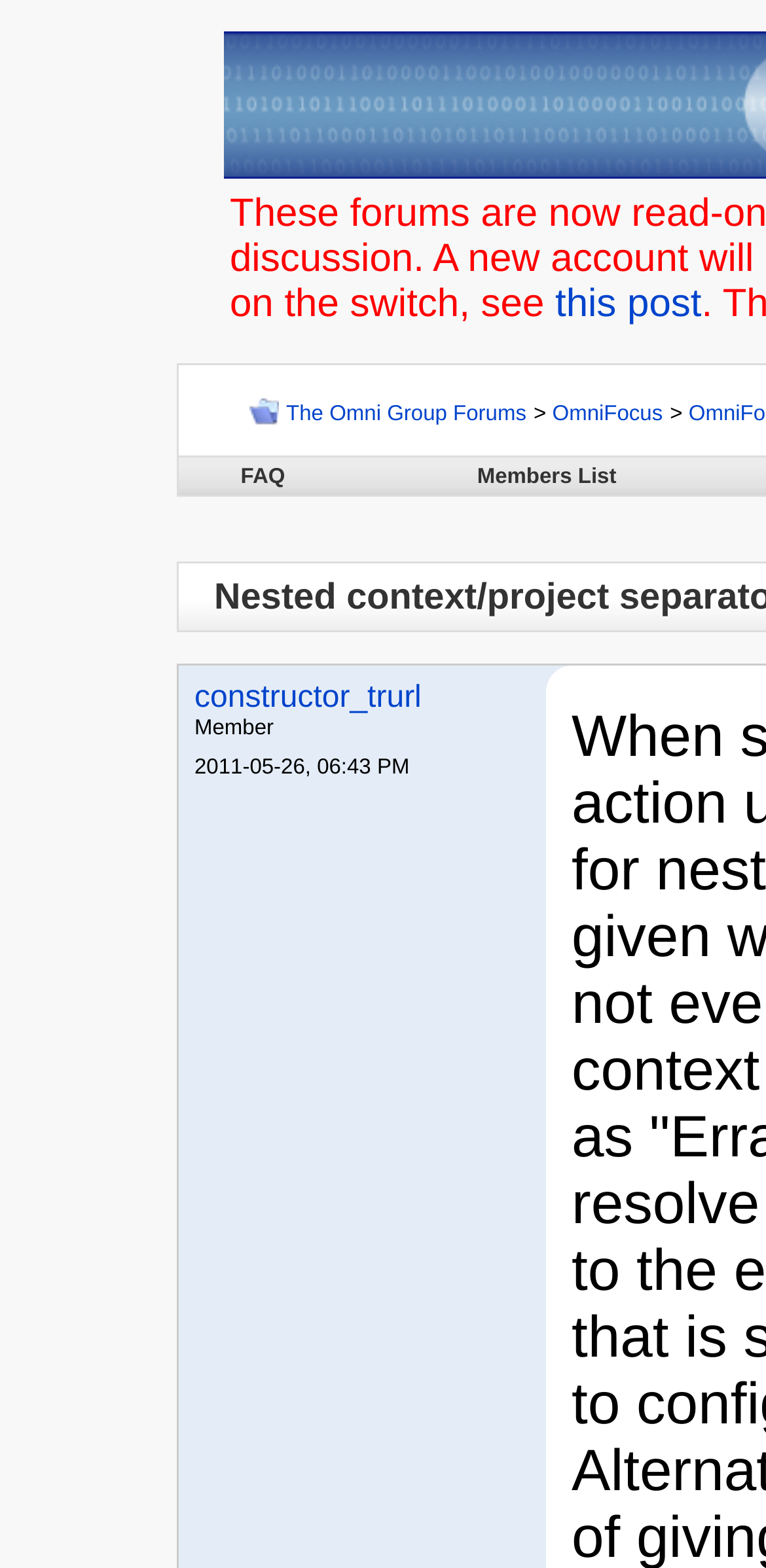What is the username of the user?
Give a one-word or short phrase answer based on the image.

constructor_trurl